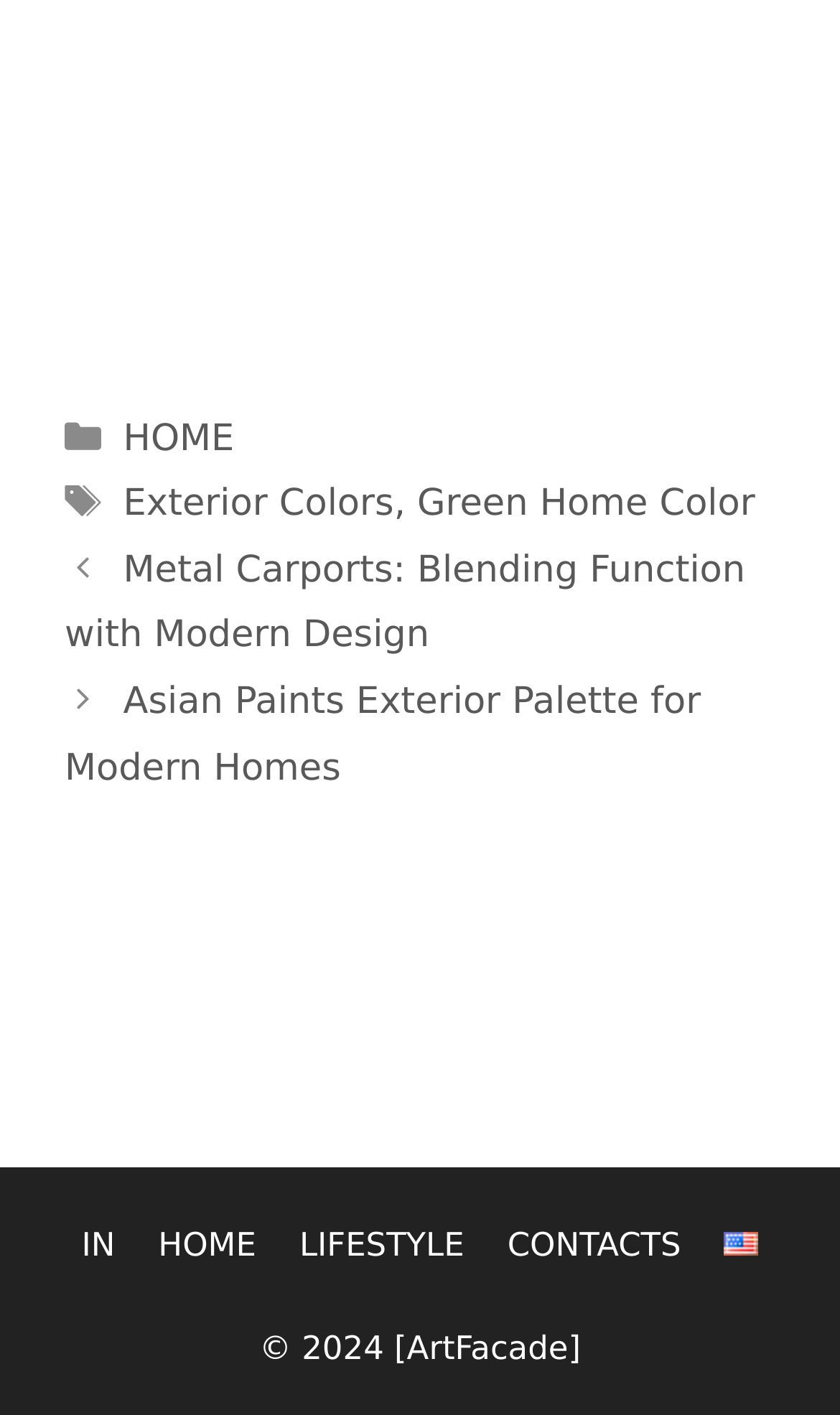From the element description: "Green Home Color", extract the bounding box coordinates of the UI element. The coordinates should be expressed as four float numbers between 0 and 1, in the order [left, top, right, bottom].

[0.497, 0.341, 0.899, 0.372]